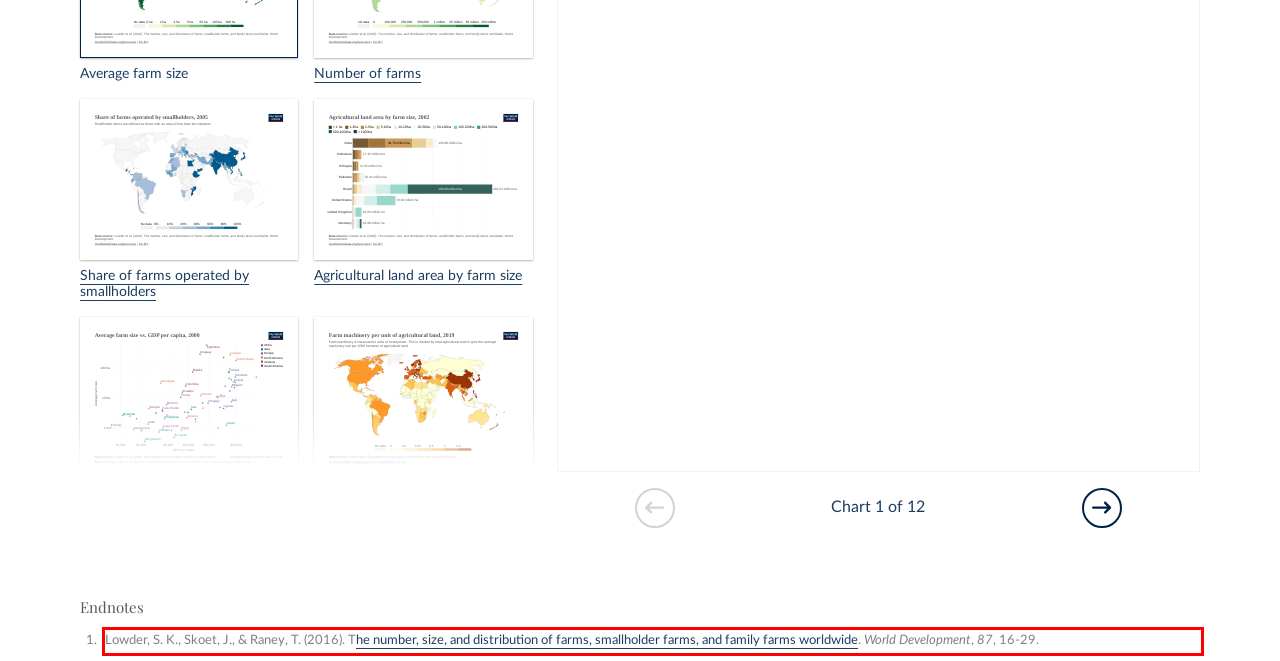Your task is to recognize and extract the text content from the UI element enclosed in the red bounding box on the webpage screenshot.

Lowder, S. K., Skoet, J., & Raney, T. (2016). The number, size, and distribution of farms, smallholder farms, and family farms worldwide. World Development, 87, 16-29.